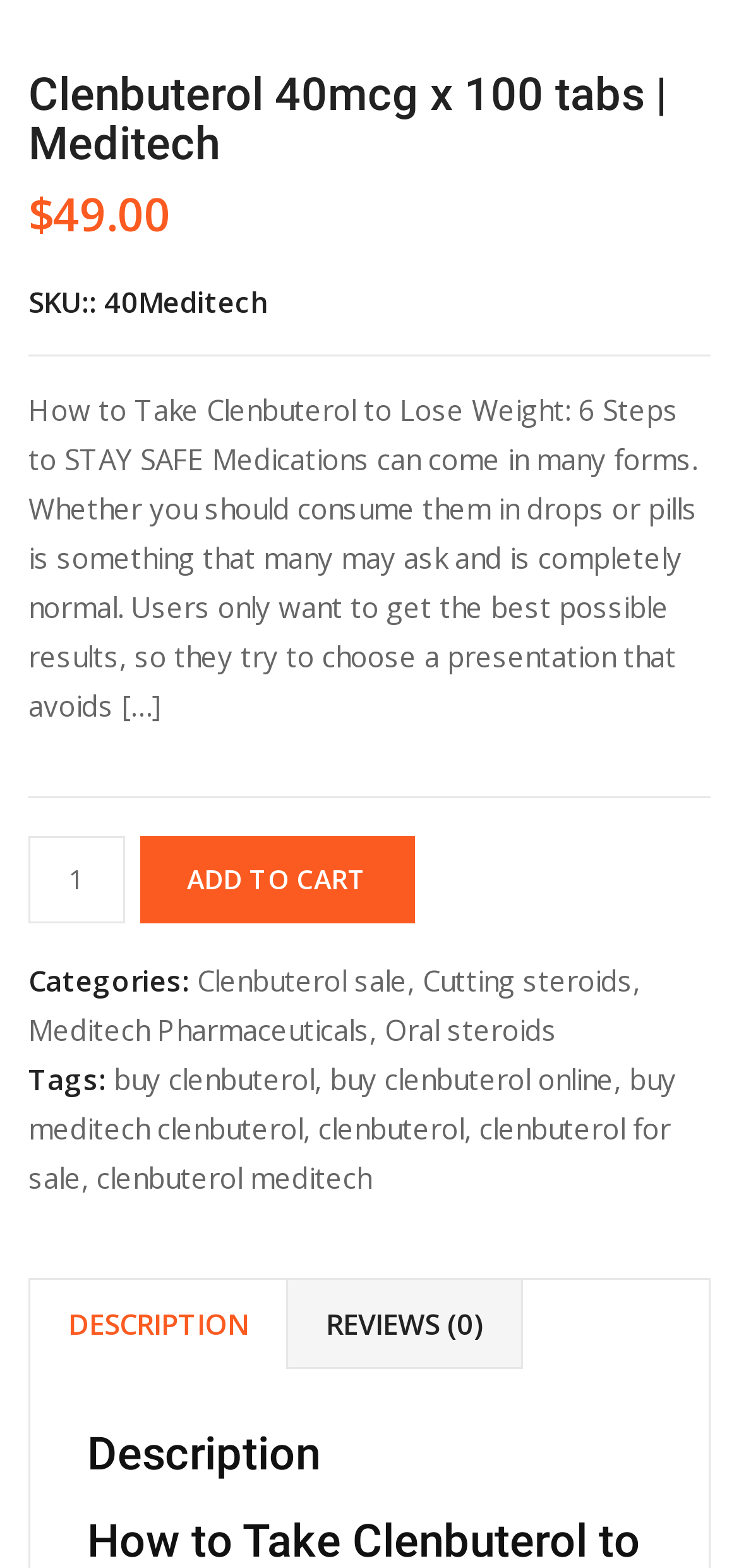What is the minimum quantity of Clenbuterol 40mcg x 100 tabs that can be purchased?
Using the visual information, respond with a single word or phrase.

1